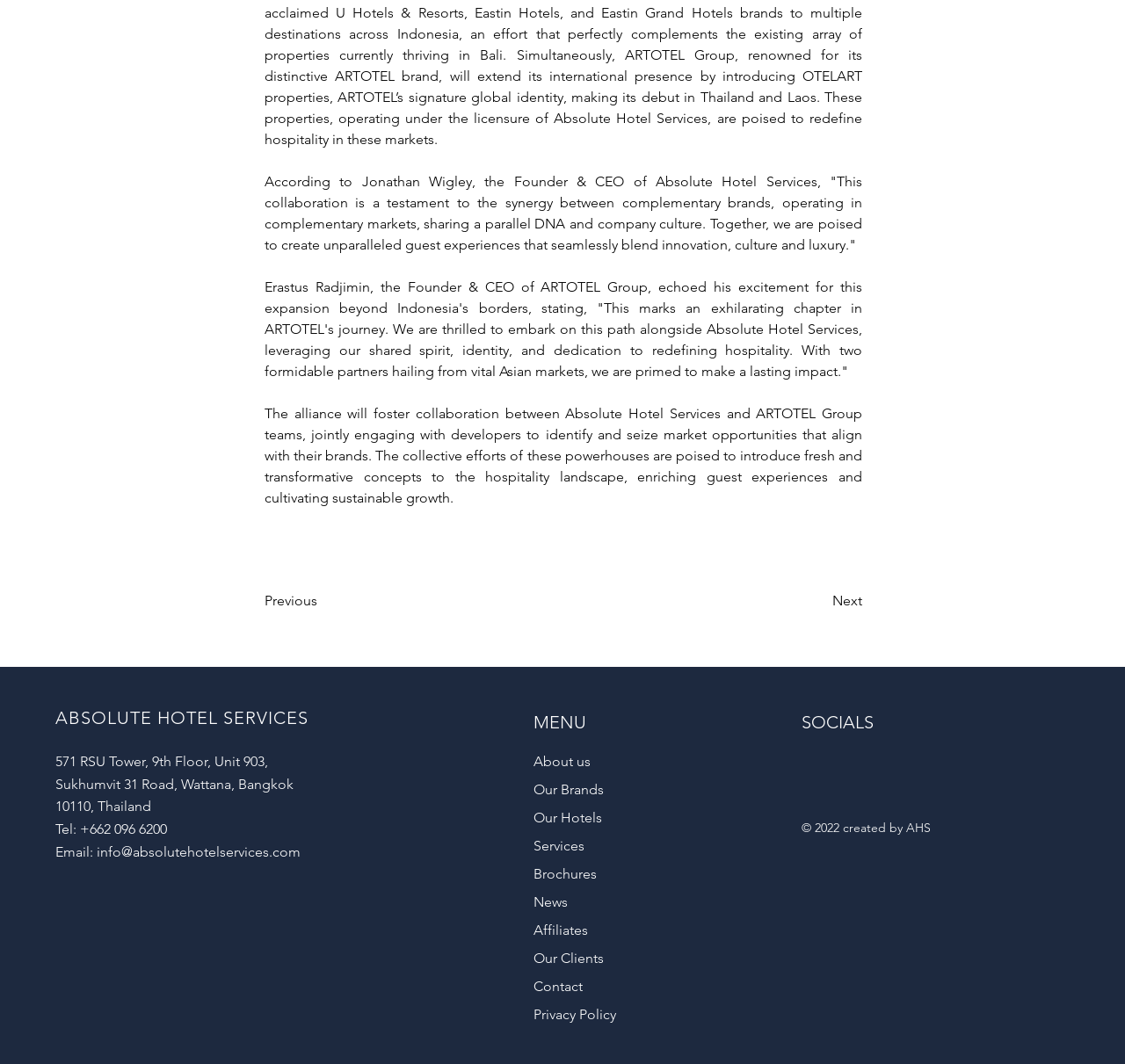Determine the bounding box coordinates for the HTML element described here: "Privacy Policy".

[0.474, 0.941, 0.619, 0.967]